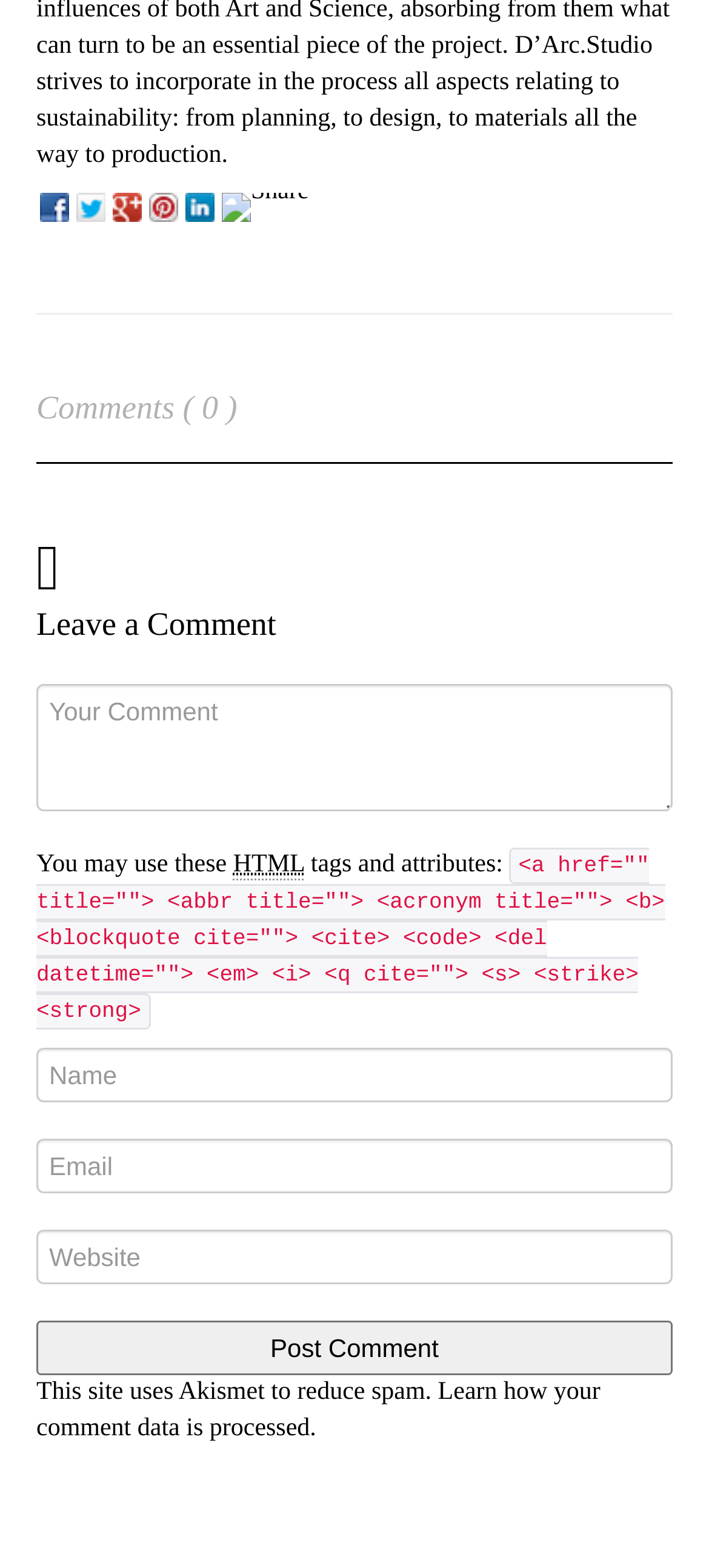Please determine the bounding box coordinates of the element to click in order to execute the following instruction: "Post a comment". The coordinates should be four float numbers between 0 and 1, specified as [left, top, right, bottom].

[0.051, 0.842, 0.949, 0.877]